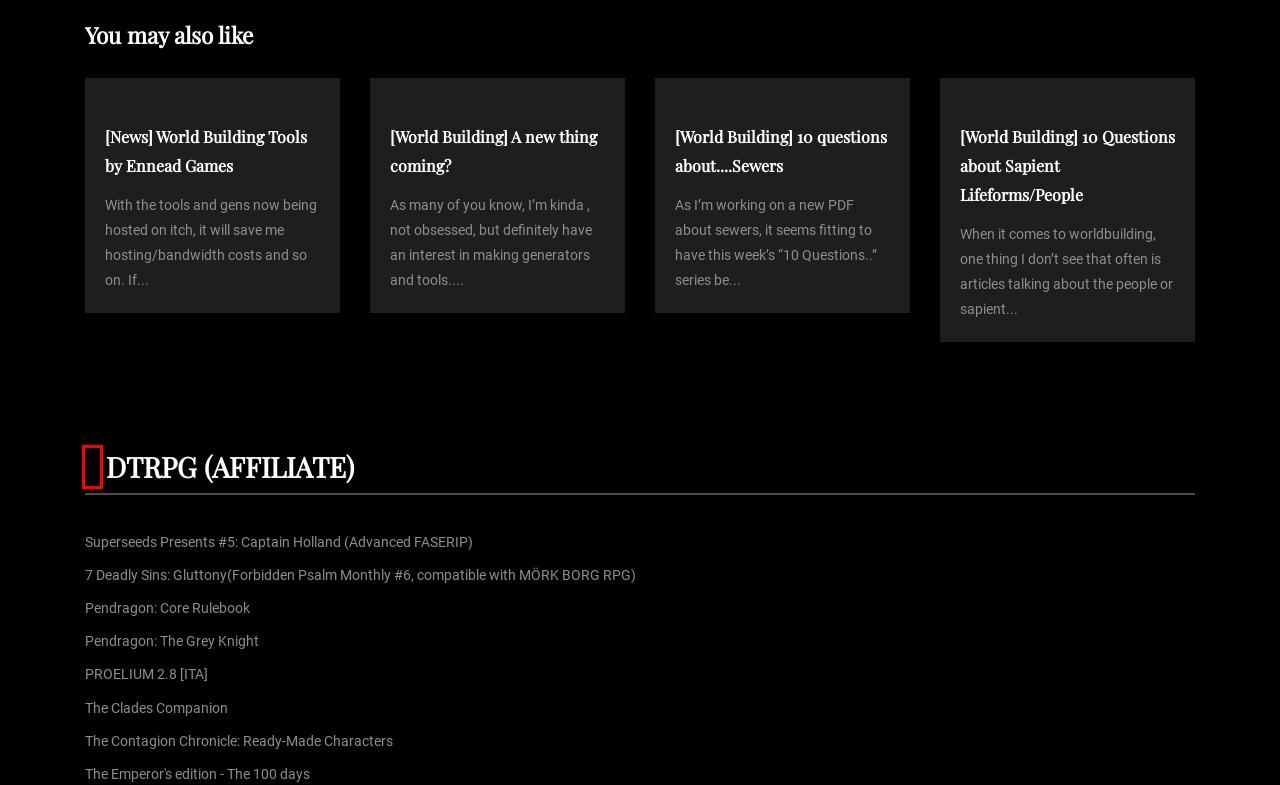Examine the webpage screenshot and identify the UI element enclosed in the red bounding box. Pick the webpage description that most accurately matches the new webpage after clicking the selected element. Here are the candidates:
A. DriveThruRPG
B. [World Building] A new thing coming?  - Ennead Games
C. Your WordPress fellows - Tutorials, Themes, Plugins - WPfellows
D. Privacy Statement  - Ennead Games
E. [World Building] 10 questions about....Sewers  - Ennead Games
F. [World Building] 10 Questions about Sapient Lifeforms/People  - Ennead Games
G. [News] World Building Tools by Ennead Games  - Ennead Games
H. DriveThruRPG.com Newest Items

H